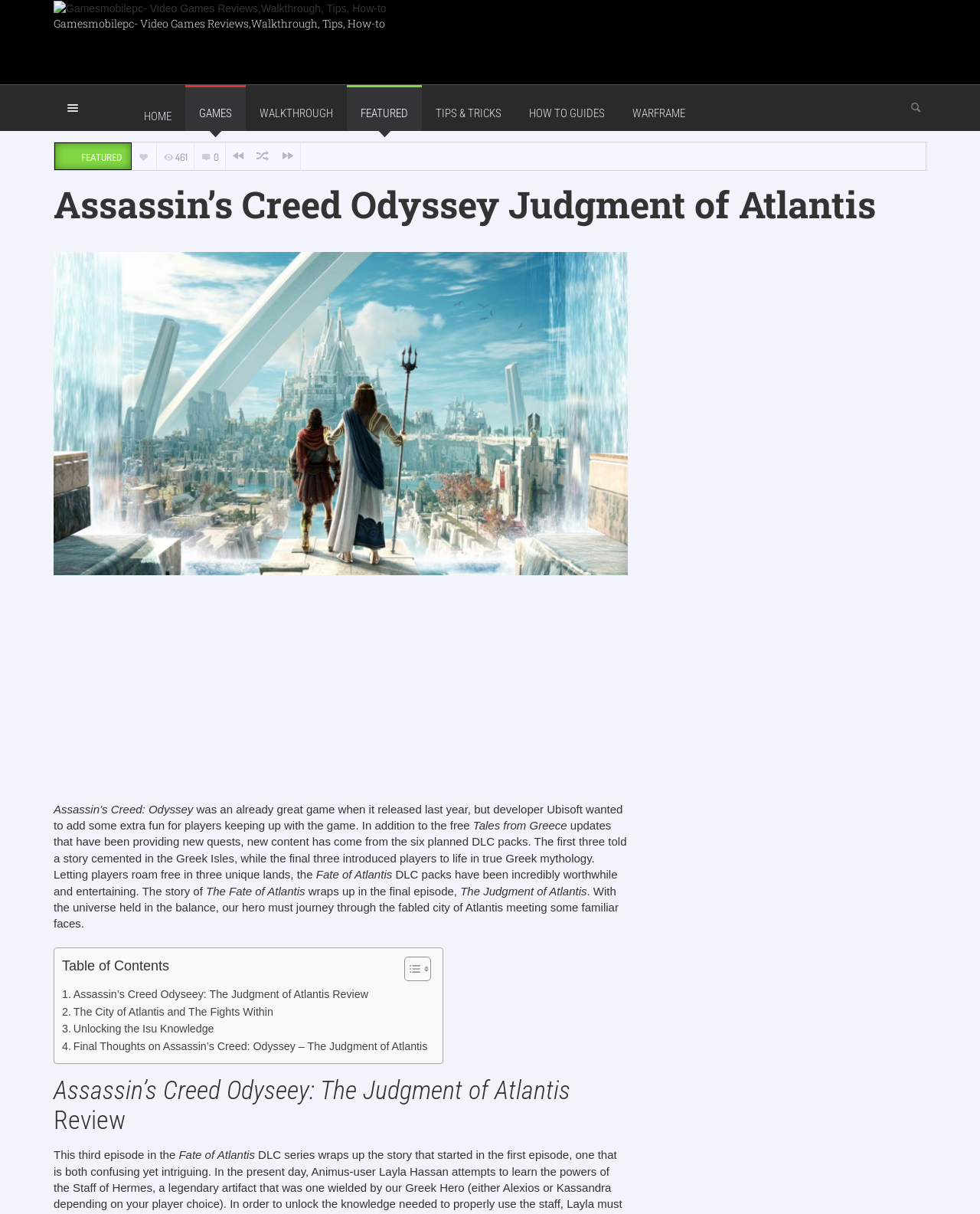What is the name of the DLC pack being discussed?
Analyze the image and deliver a detailed answer to the question.

I read the text content of the webpage and found that the DLC pack being discussed is 'The Judgment of Atlantis', which is part of the Fate of Atlantis DLC packs.